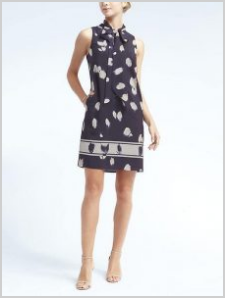What is the style of the dress's neckline?
Answer the question with a single word or phrase, referring to the image.

Tie-neck